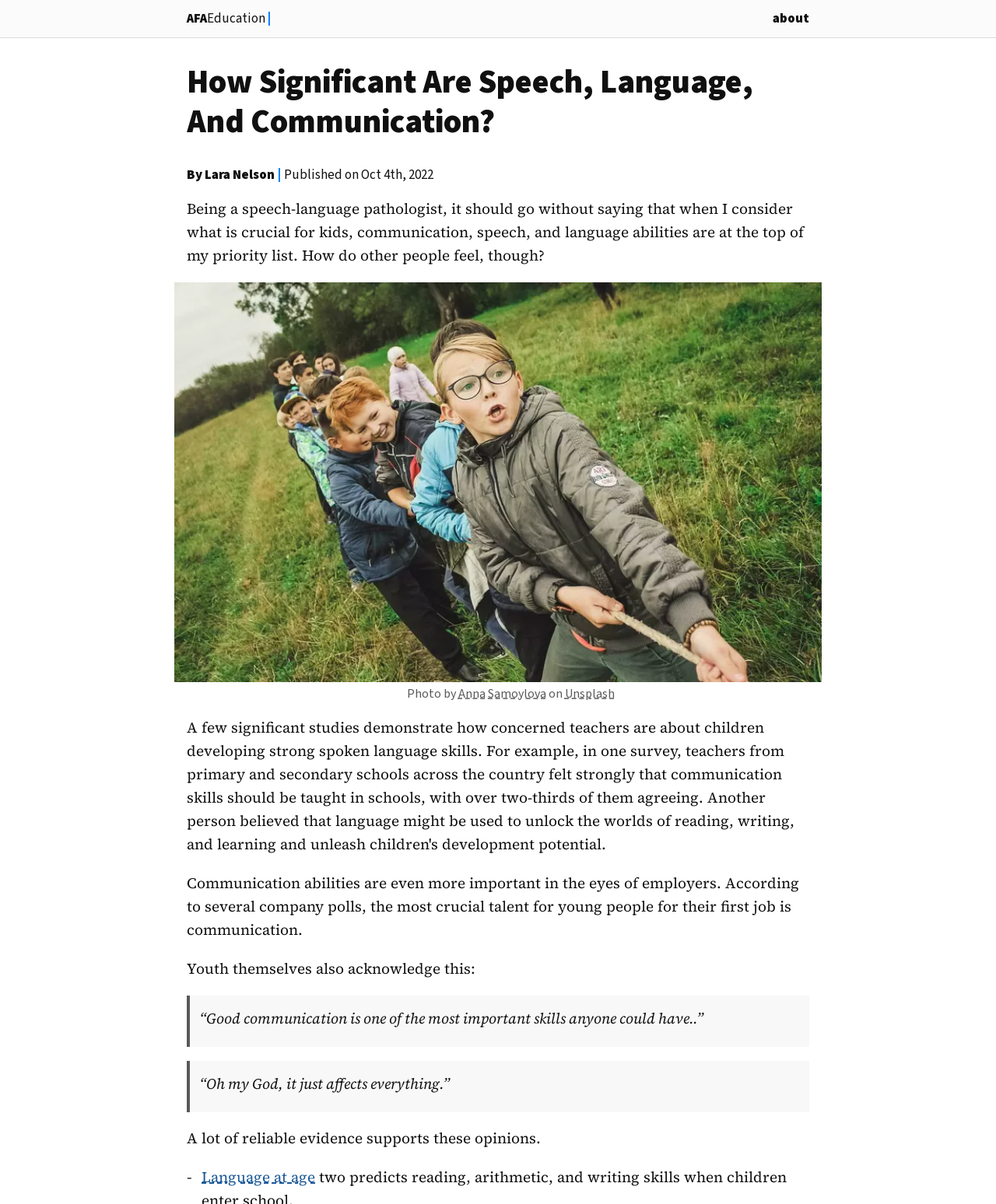Explain in detail what is displayed on the webpage.

This webpage is about the significance of communication, speech, and language abilities in children, particularly in their young ages. At the top, there is a heading that displays the title of the article, "How Significant Are Speech, Language, And Communication?" followed by a complementary section that includes the author's name, "Lara Nelson", and the publication date, "Oct 4th, 2022".

Below the heading, there is a paragraph of text that introduces the importance of communication, speech, and language abilities from the perspective of a speech-language pathologist. This is followed by a figure that displays an image of children playing in teams, with a caption that credits the photo to Anna Samoylova on Unsplash.

The article continues with several paragraphs of text that discuss the importance of communication abilities in the eyes of employers and young people themselves. There are two blockquotes that highlight the opinions of youth, emphasizing the significance of good communication skills. The text also mentions that there is reliable evidence to support these opinions.

At the bottom of the page, there is a link to a related topic, "Language at age". Additionally, there are two links at the top, "AFAEducation" and "about", which likely lead to the website's homepage and about page, respectively.